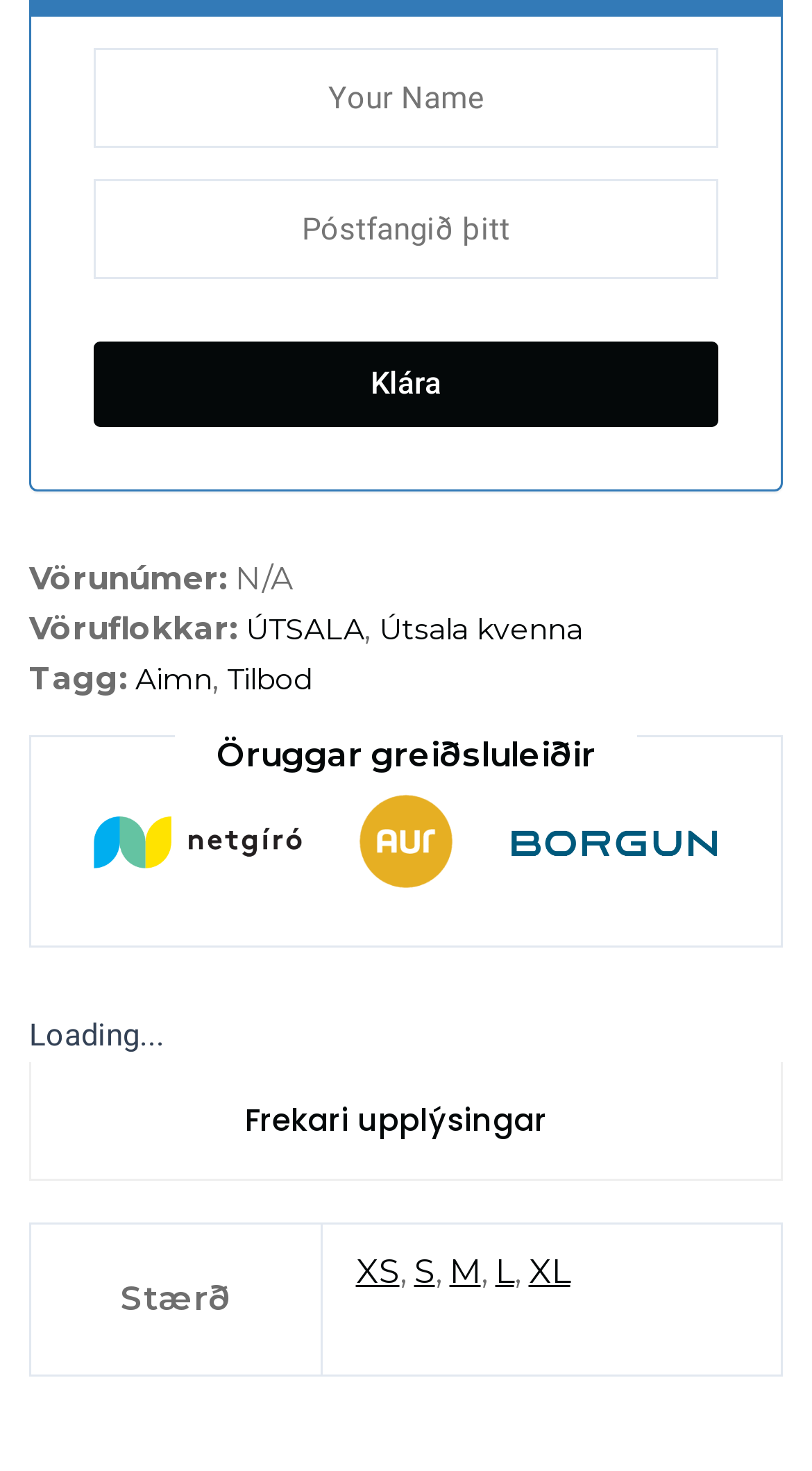Could you find the bounding box coordinates of the clickable area to complete this instruction: "Click the 'Klára' button"?

[0.115, 0.233, 0.885, 0.29]